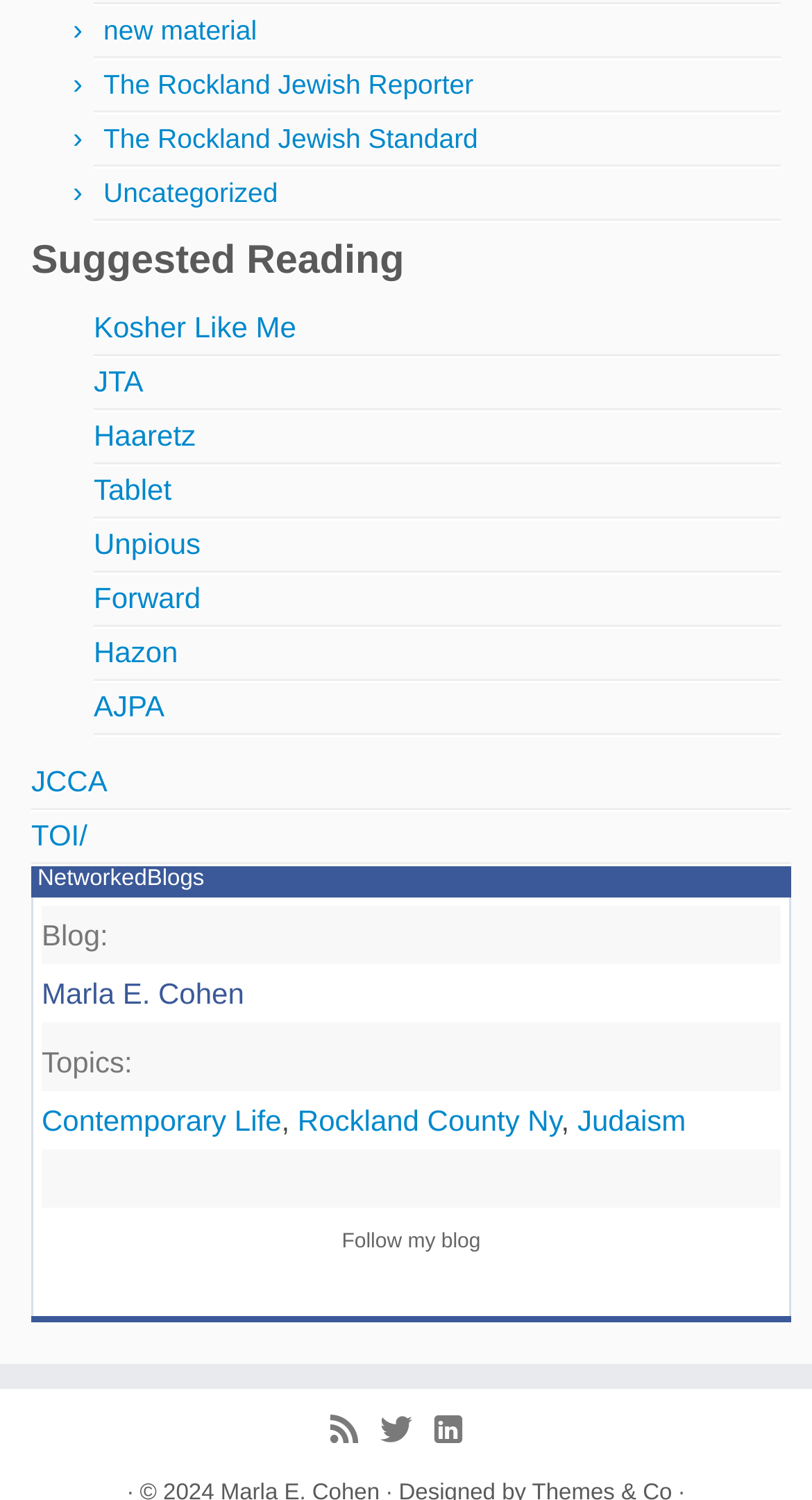Please identify the coordinates of the bounding box for the clickable region that will accomplish this instruction: "Click on 'new material'".

[0.127, 0.009, 0.316, 0.03]